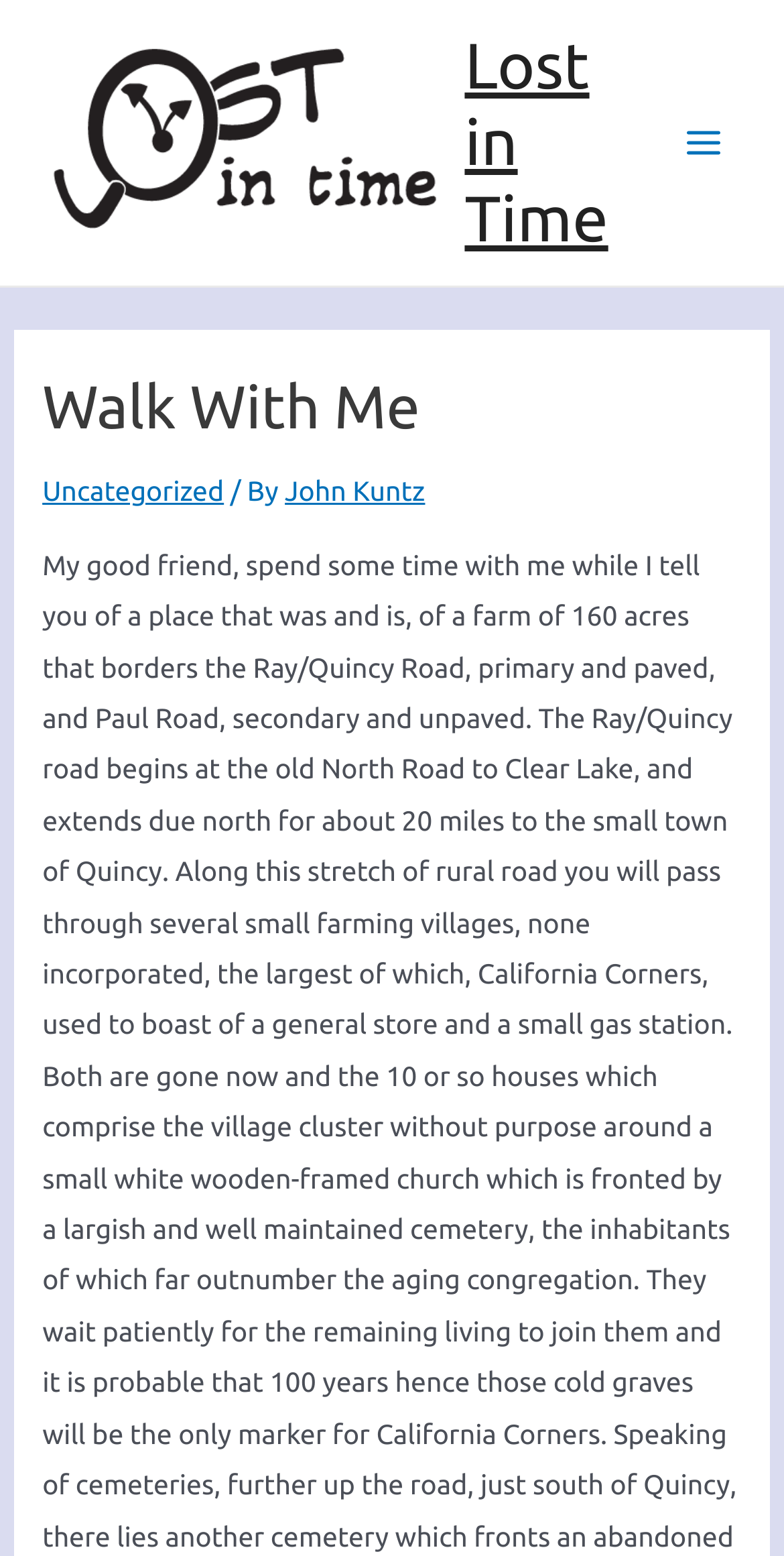What is the text on the main menu button?
Provide a detailed and extensive answer to the question.

The button with the bounding box coordinates [0.845, 0.066, 0.949, 0.118] has the text 'Main Menu'.